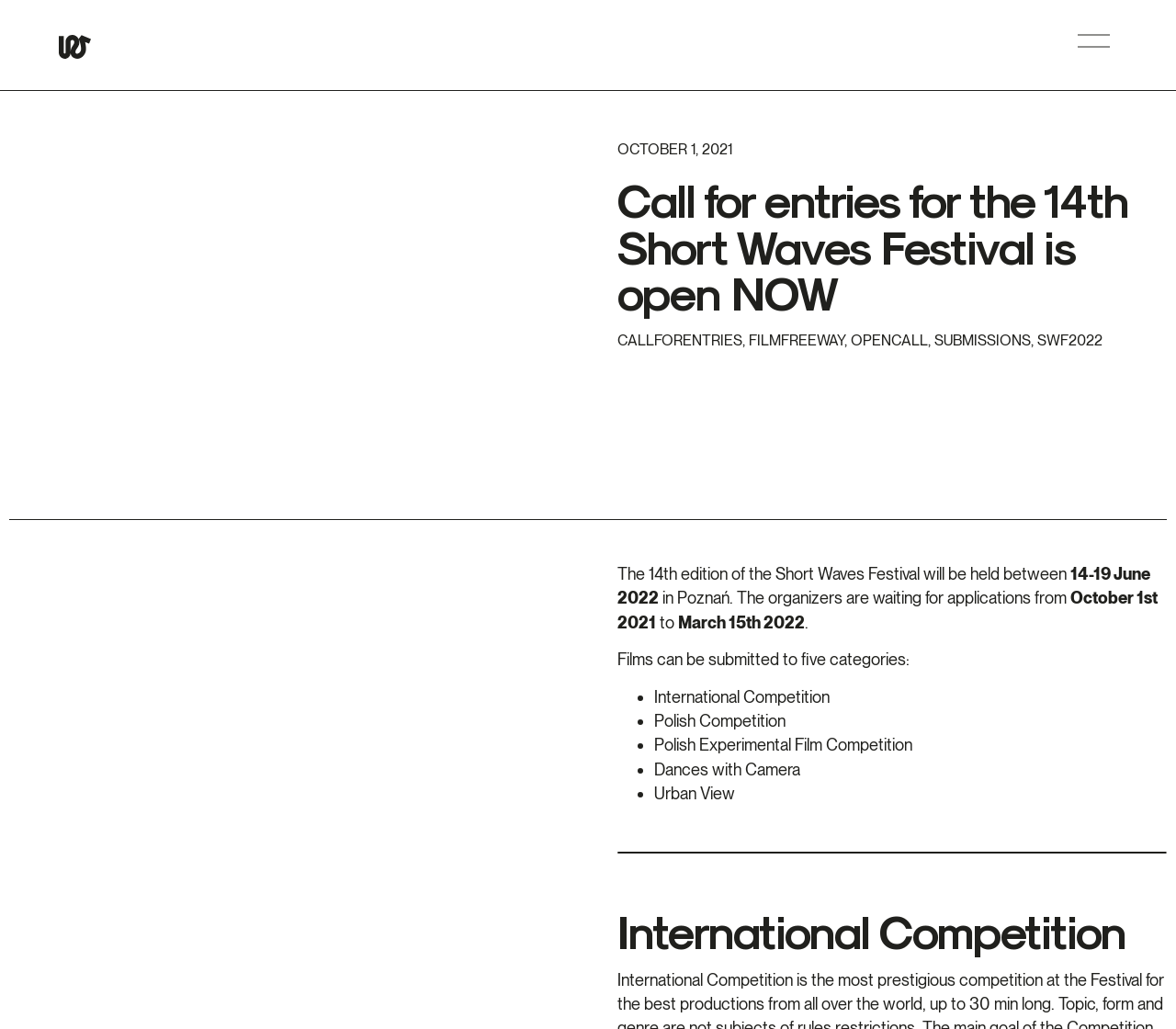Mark the bounding box of the element that matches the following description: "alt="swf_logo" title="swf_logo"".

[0.05, 0.029, 0.077, 0.058]